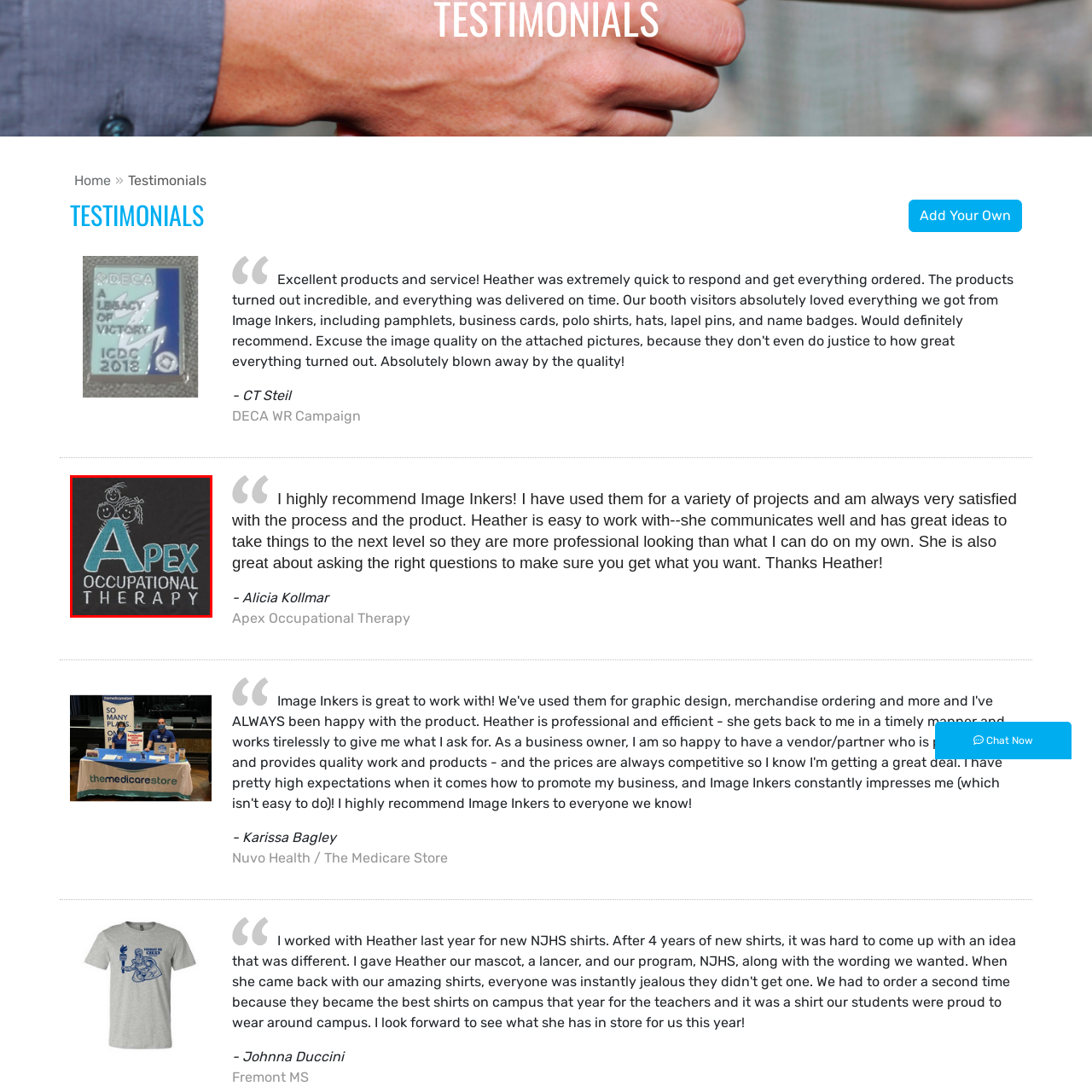Observe the image enclosed by the red box and thoroughly answer the subsequent question based on the visual details: How many child-like figures are at the top of the logo?

The logo of Apex Occupational Therapy is examined, and at the top of the logo, three child-like figures are identified, each with distinctive hairstyles, suggesting a focus on pediatric care.